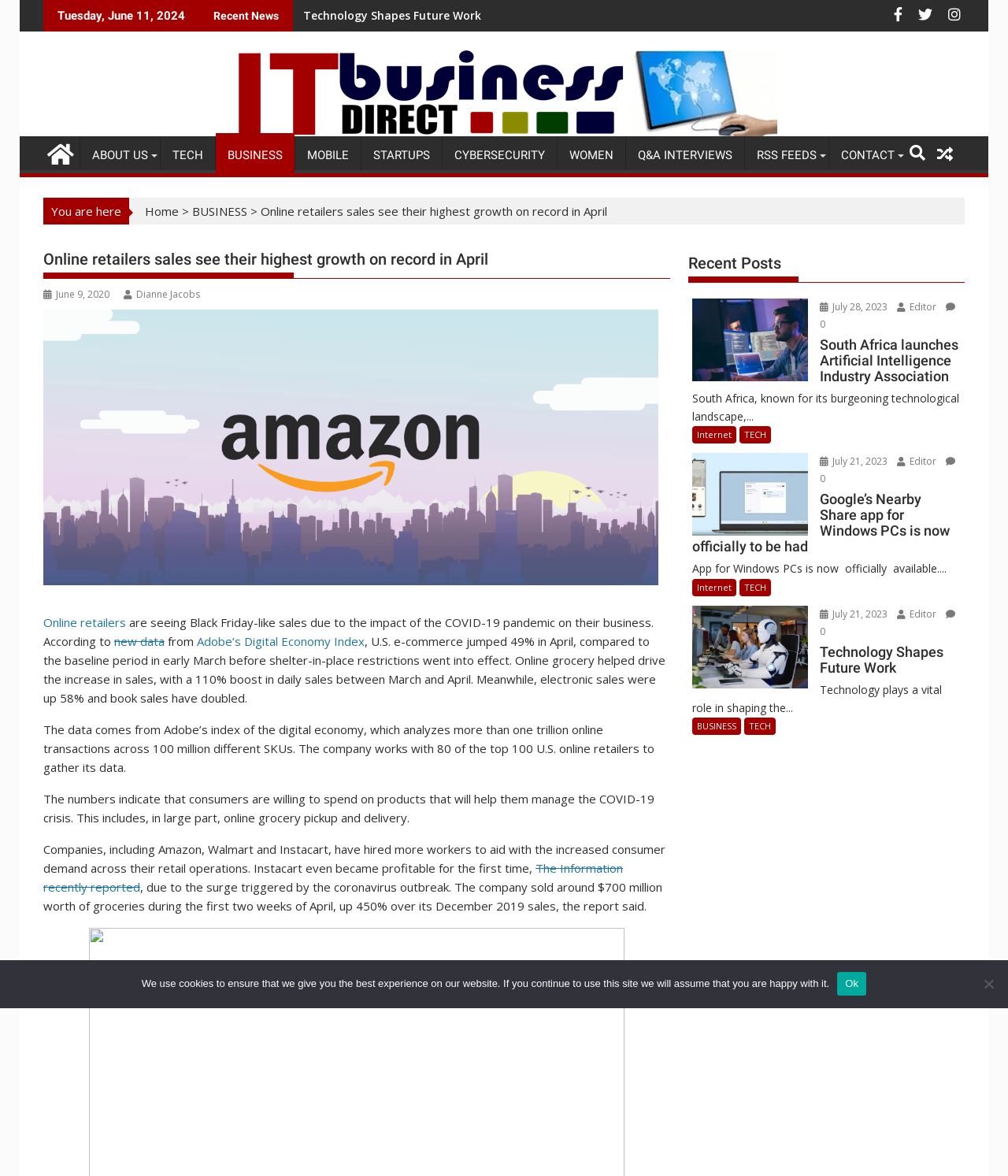Please identify the bounding box coordinates of the element's region that should be clicked to execute the following instruction: "Go to the Archaeogeomancy page". The bounding box coordinates must be four float numbers between 0 and 1, i.e., [left, top, right, bottom].

None